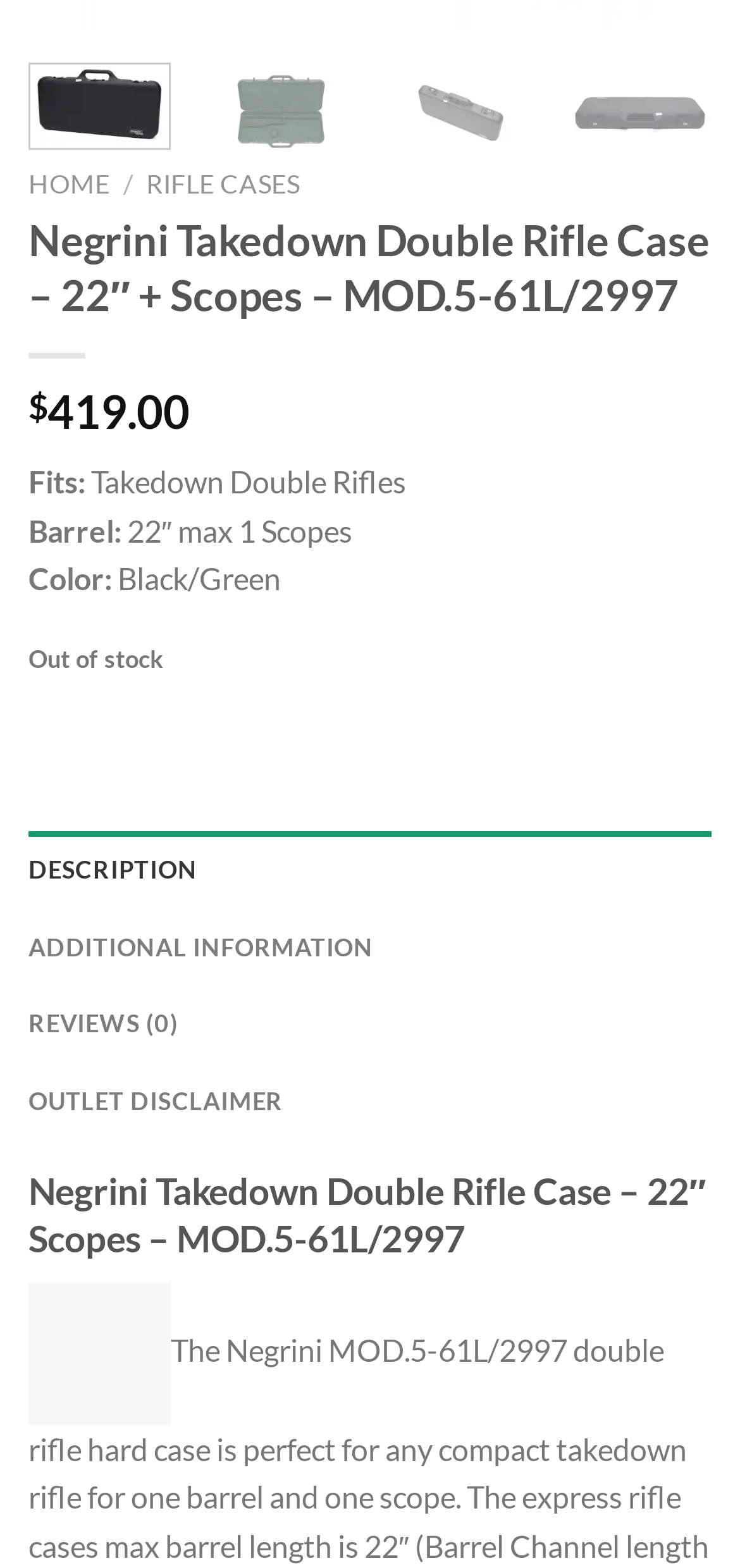Refer to the element description Description and identify the corresponding bounding box in the screenshot. Format the coordinates as (top-left x, top-left y, bottom-right x, bottom-right y) with values in the range of 0 to 1.

[0.038, 0.53, 0.962, 0.579]